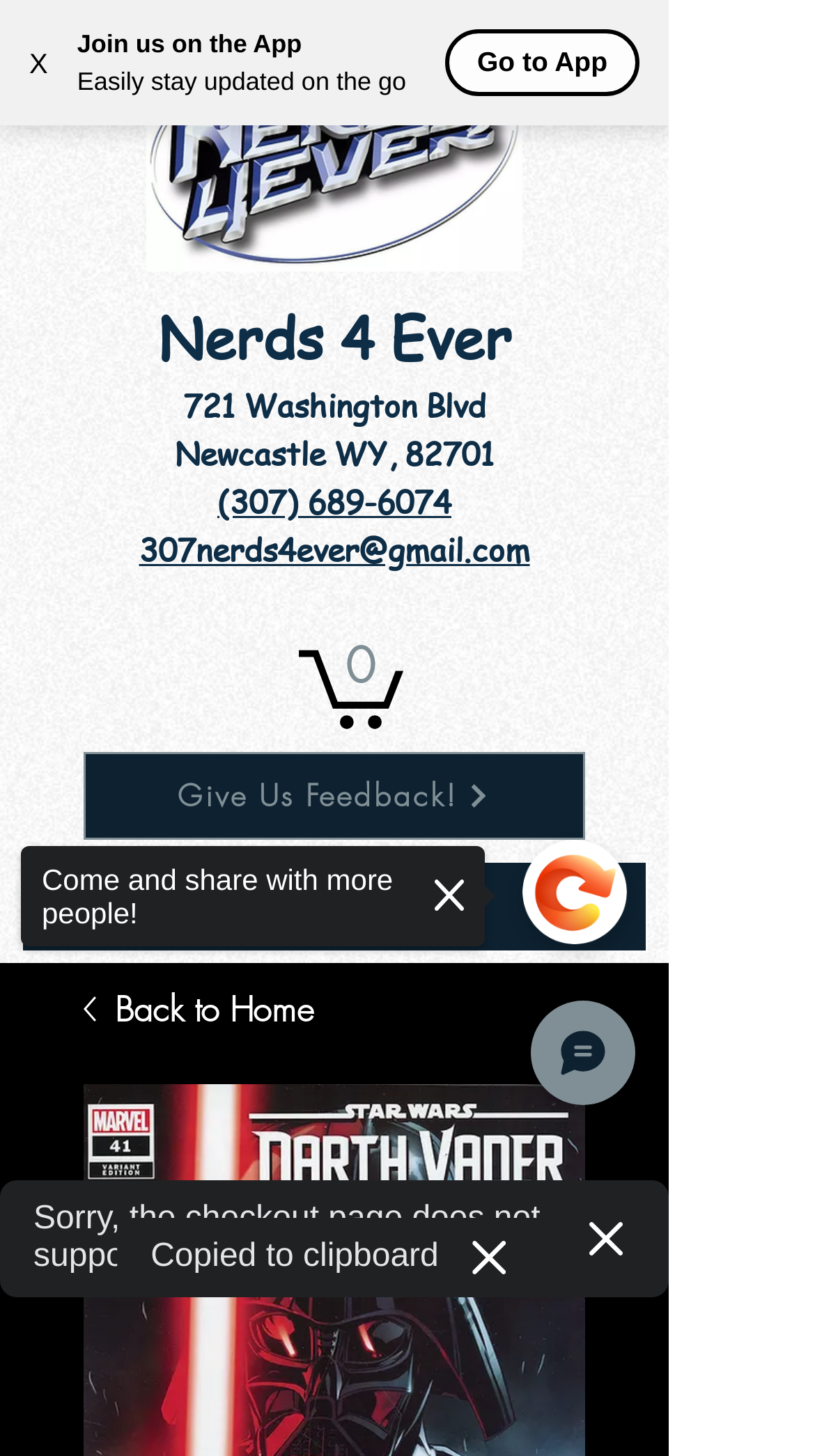Extract the main headline from the webpage and generate its text.

Star Wars Darth Vader #41 Cover B